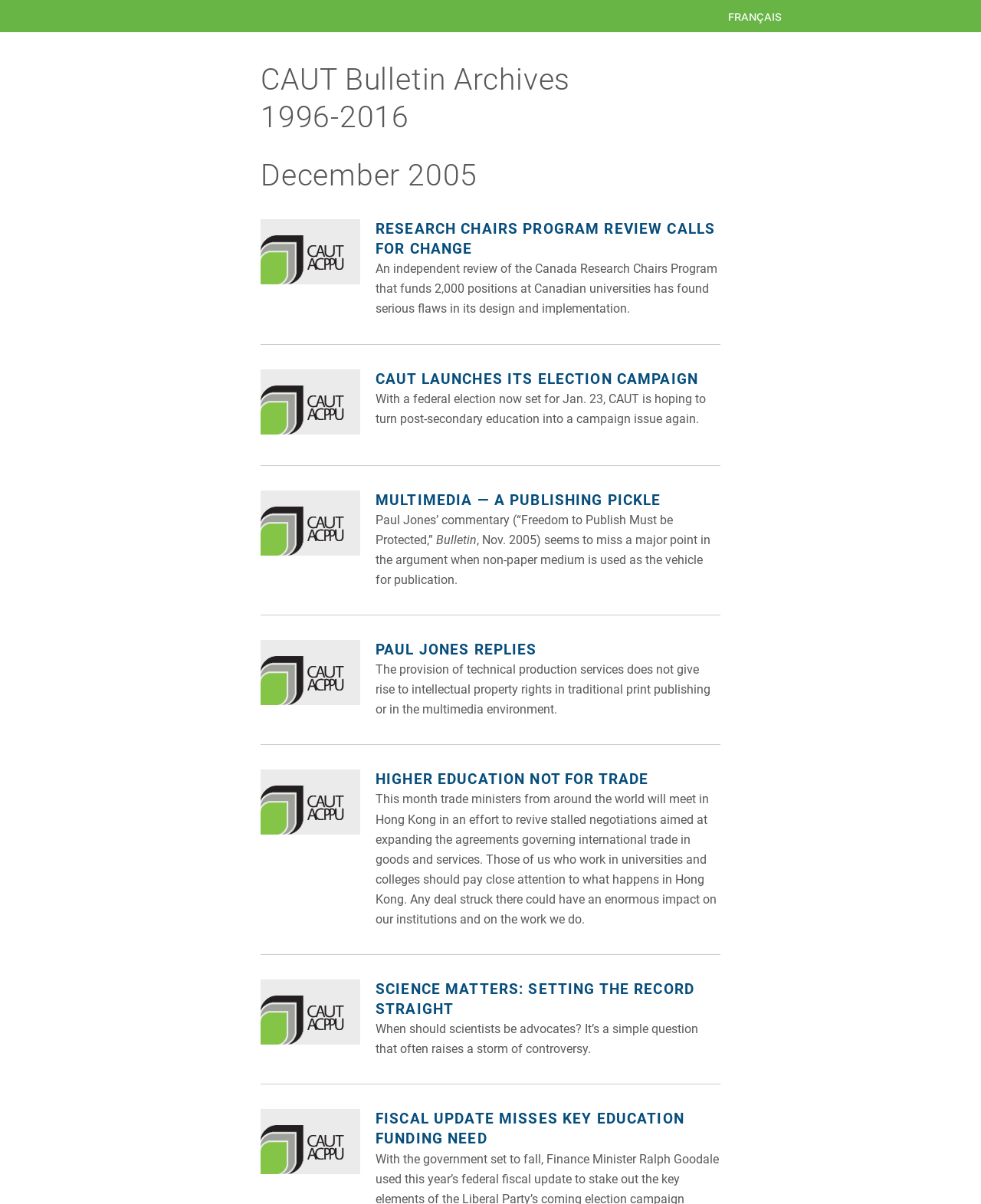How many articles are listed on this webpage?
Using the visual information from the image, give a one-word or short-phrase answer.

8